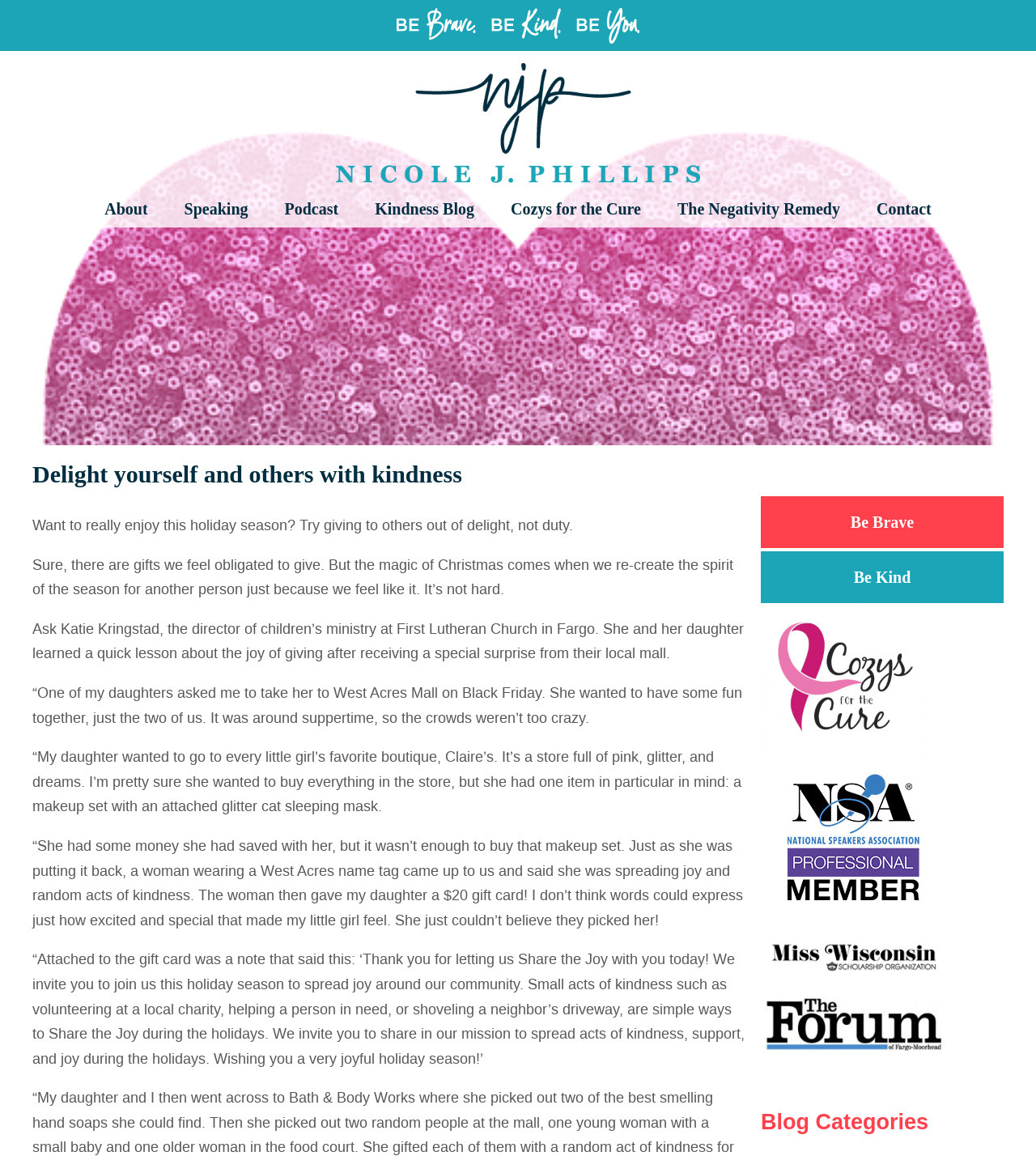Please specify the bounding box coordinates of the clickable region necessary for completing the following instruction: "Explore Be Brave". The coordinates must consist of four float numbers between 0 and 1, i.e., [left, top, right, bottom].

[0.734, 0.429, 0.969, 0.474]